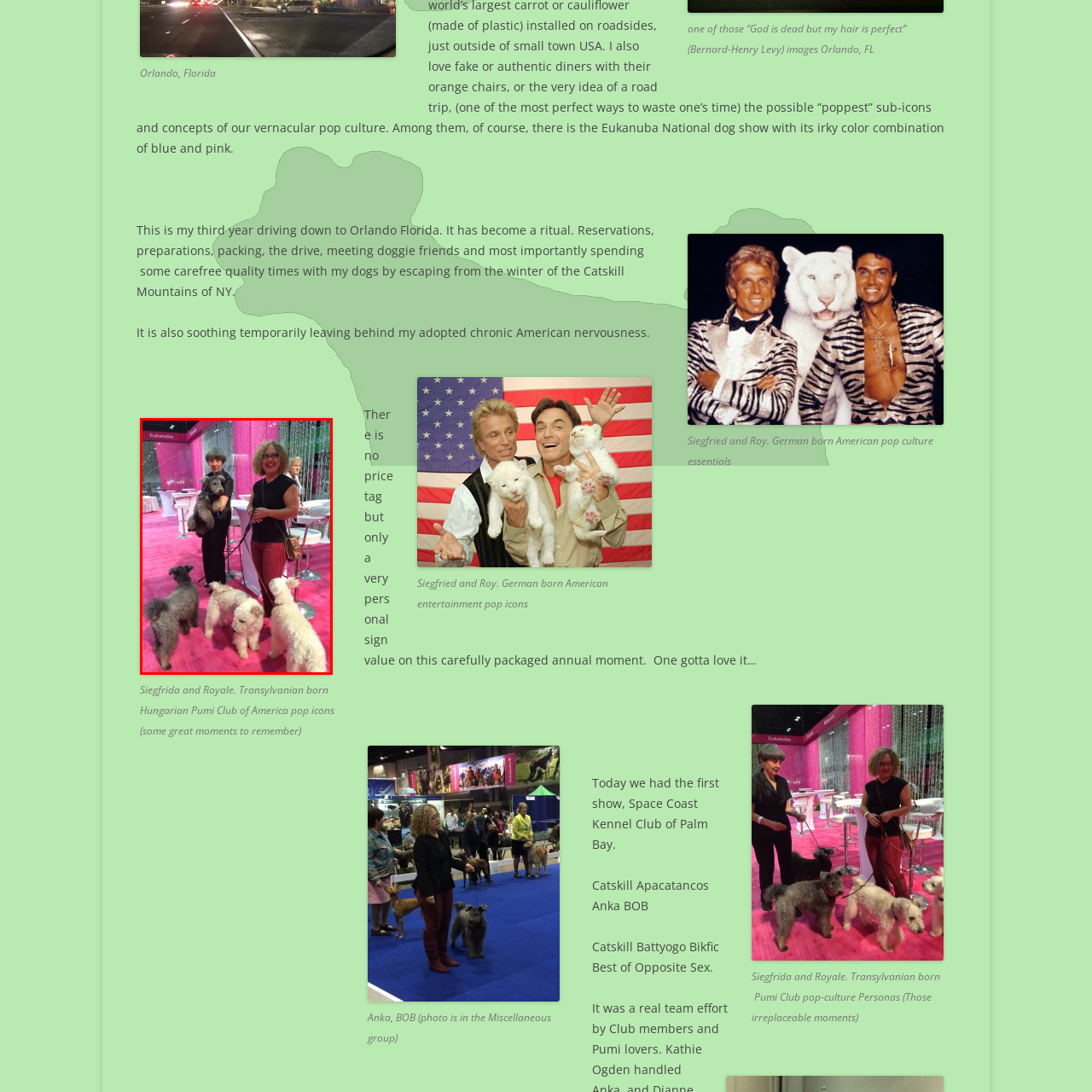Please look at the image highlighted by the red box, How many dogs are accompanying the person on the right?
 Provide your answer using a single word or phrase.

Three